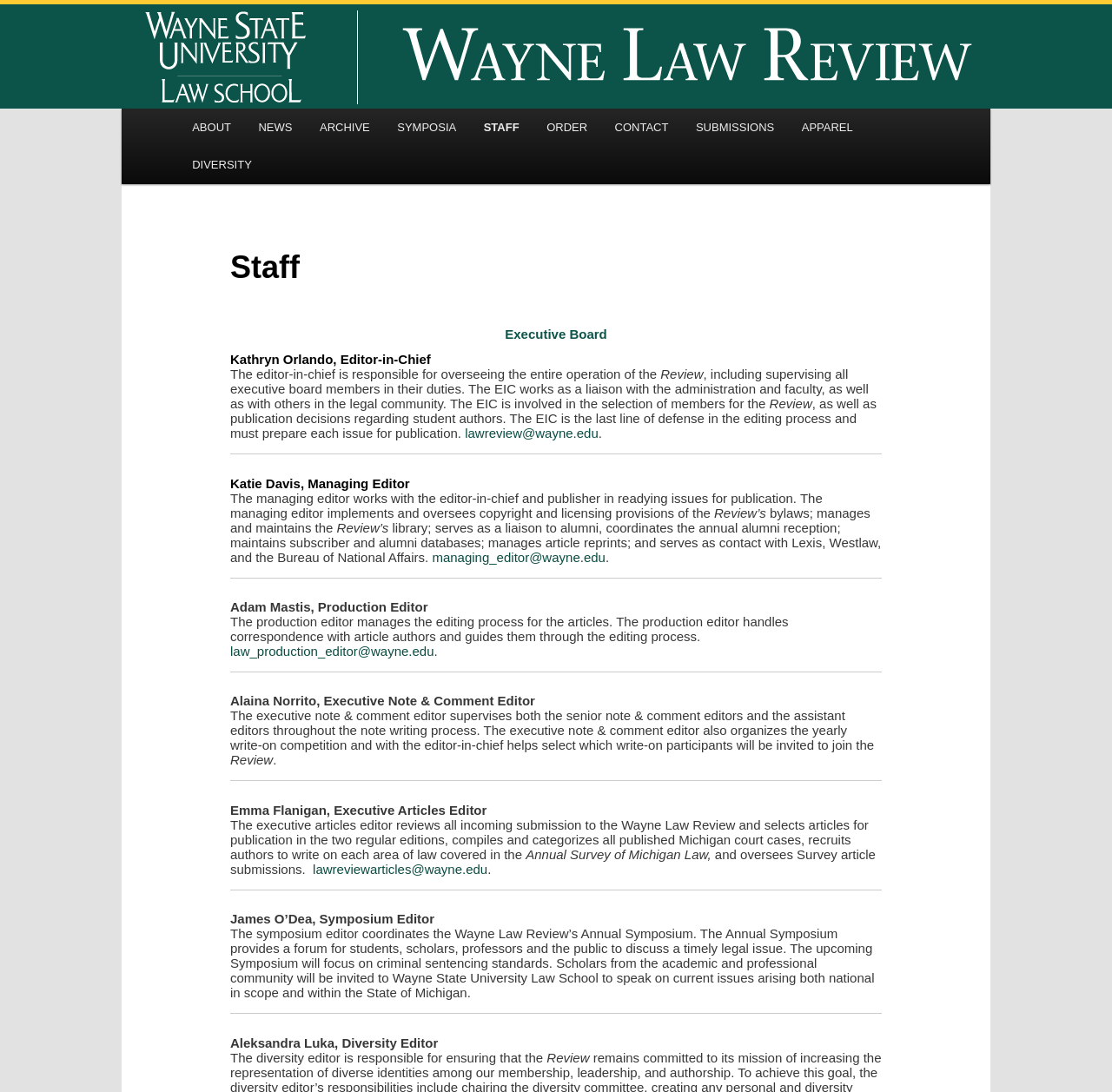Determine the bounding box coordinates for the UI element matching this description: "Symposia".

[0.345, 0.099, 0.423, 0.134]